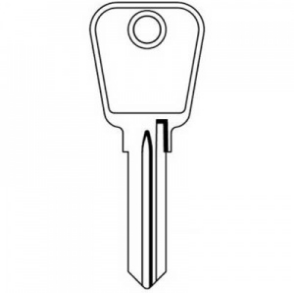Give a concise answer of one word or phrase to the question: 
What is the purpose of the grooves on the key?

Functionality